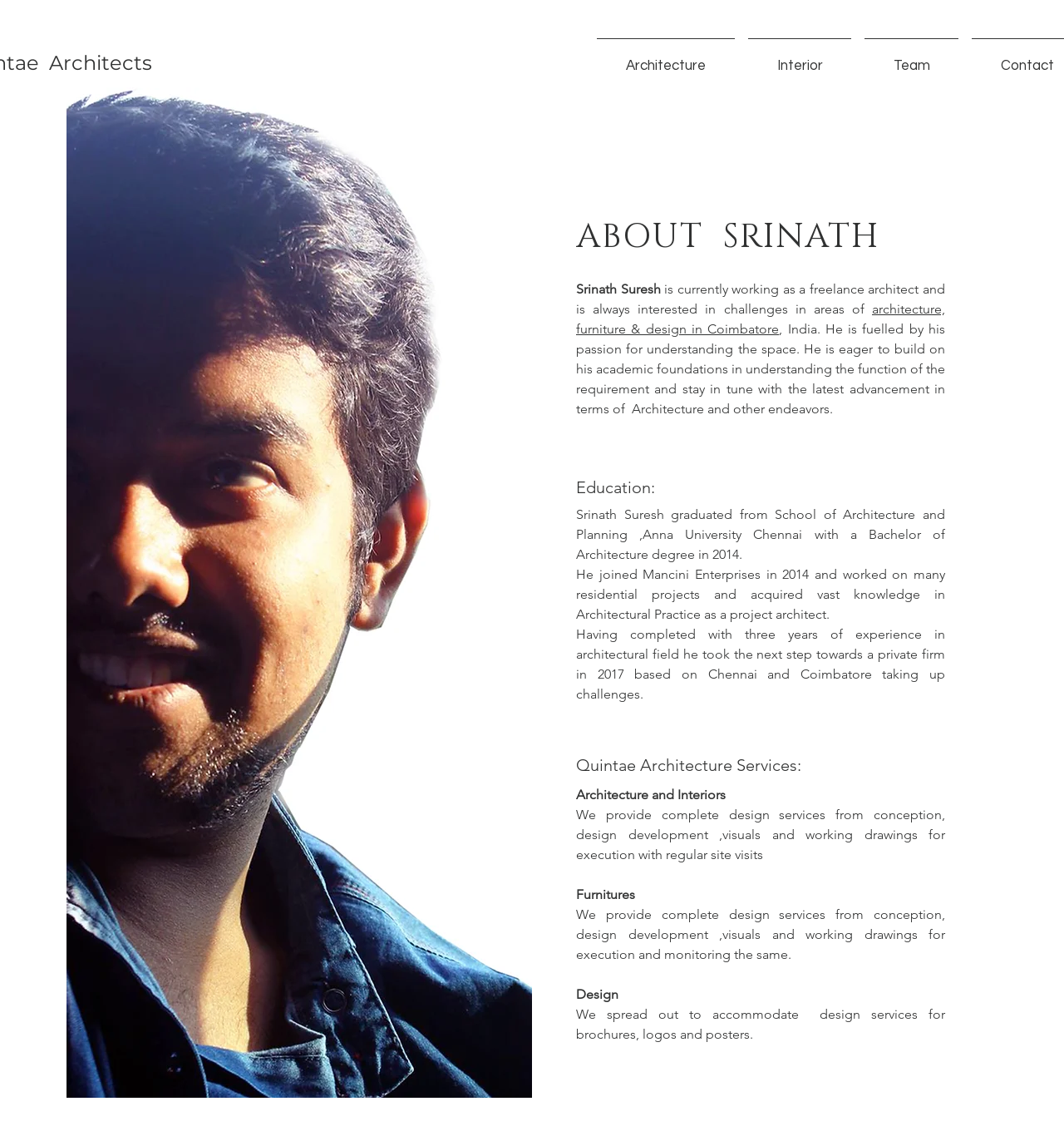Give a short answer to this question using one word or a phrase:
What is Srinath Suresh's passion?

Understanding the space